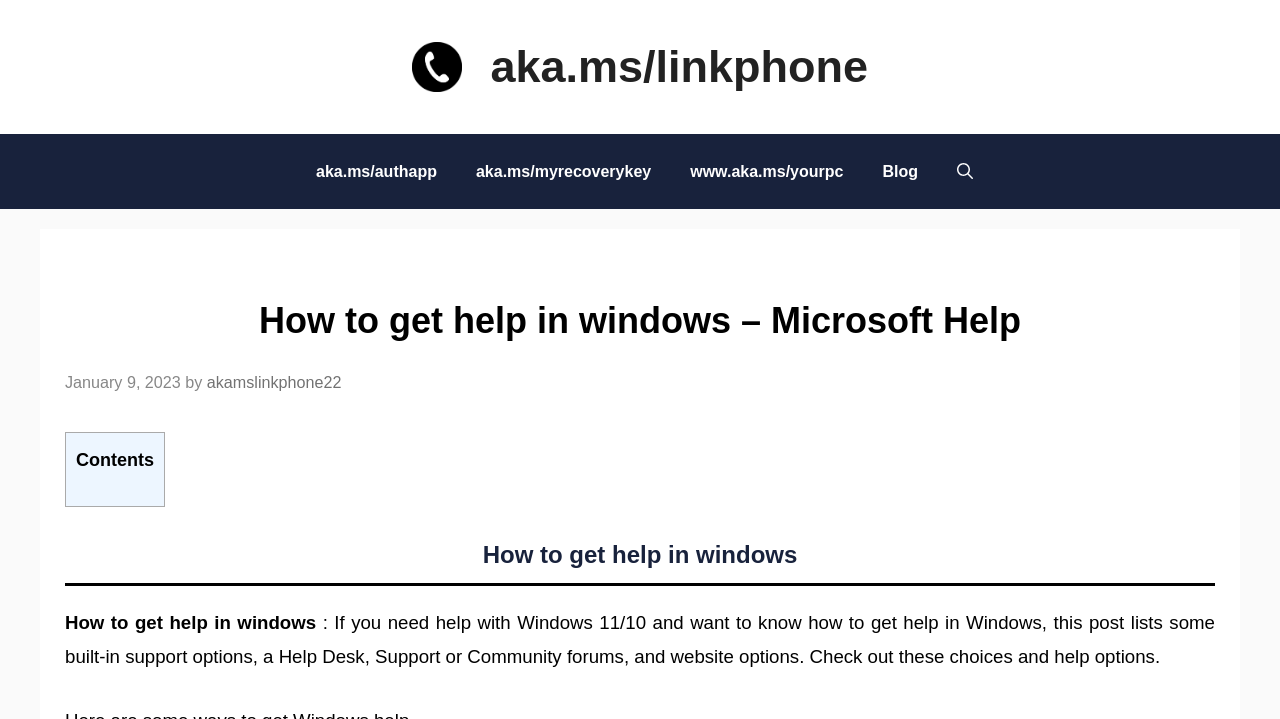Determine the bounding box coordinates for the area you should click to complete the following instruction: "Click the link to aka.ms/linkphone".

[0.322, 0.077, 0.361, 0.106]